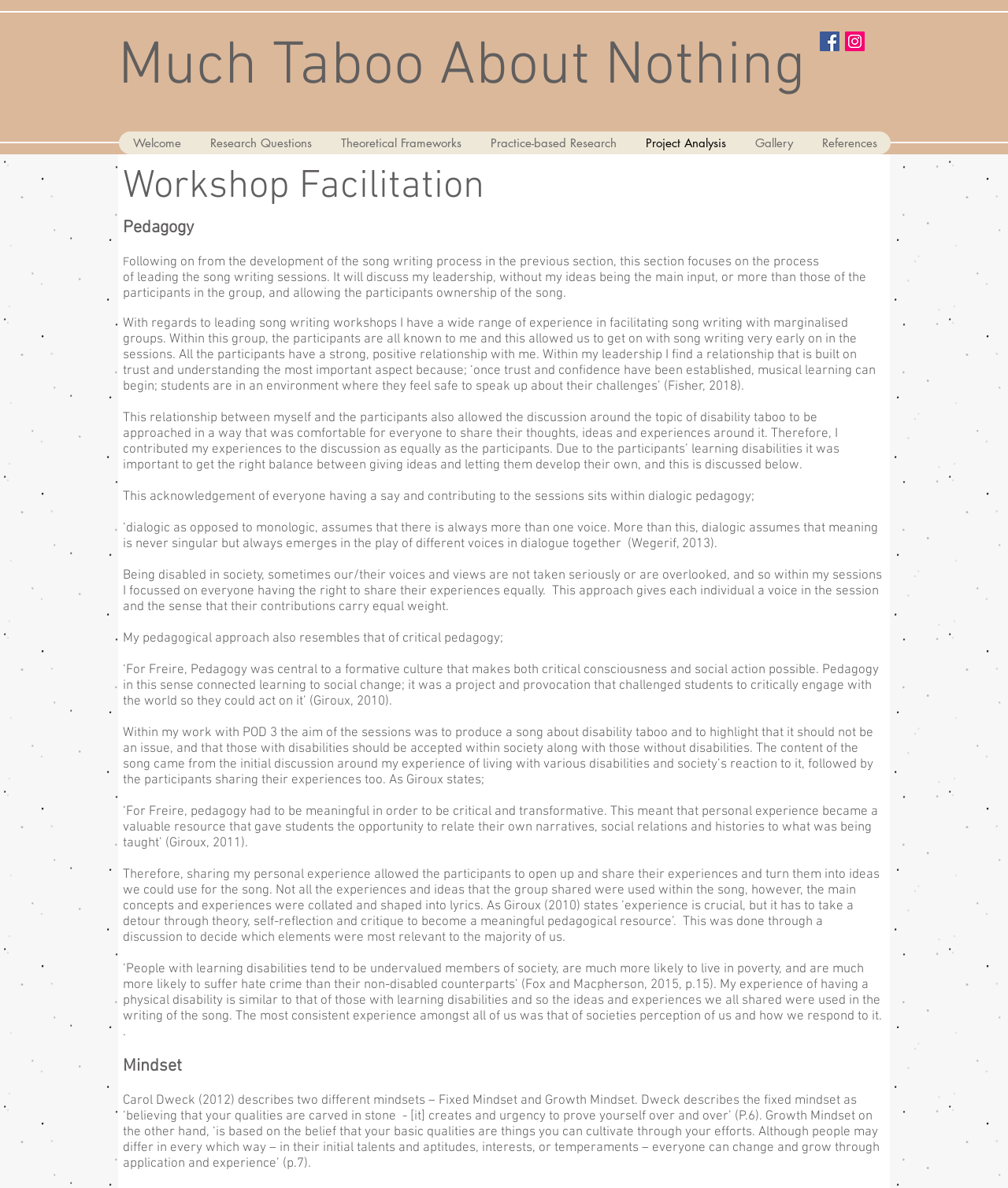What is the author's approach to pedagogy?
Could you answer the question with a detailed and thorough explanation?

The author's approach to pedagogy is rooted in dialogic and critical pedagogy, as evident from the quotes and references to Freire and Giroux. The author emphasizes the importance of creating a safe and inclusive environment where all participants have an equal voice and opportunity to share their experiences and ideas.